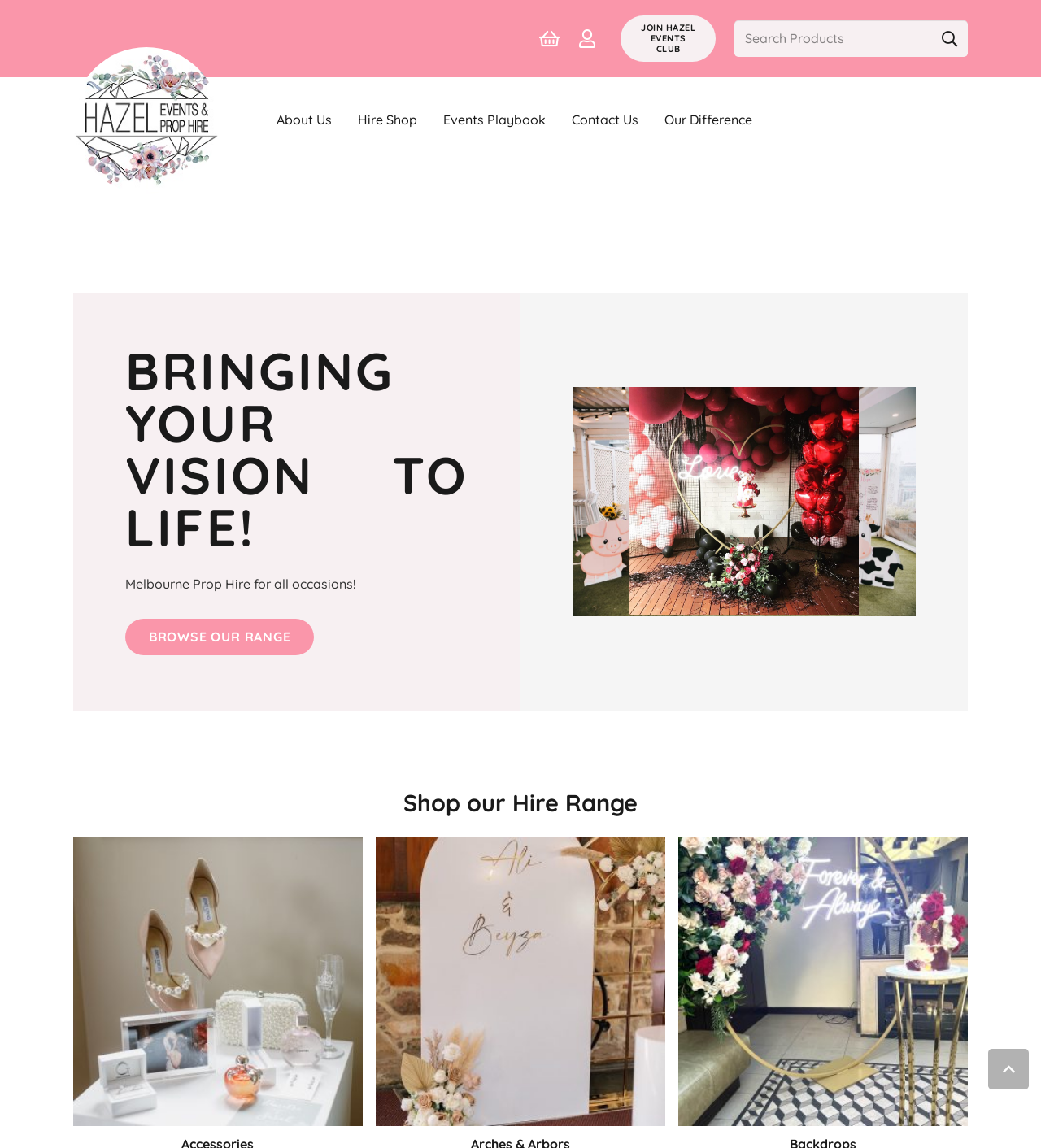Give a one-word or short-phrase answer to the following question: 
What is the main theme of the images on the webpage?

Event props